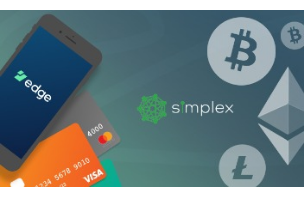Can you give a detailed response to the following question using the information from the image? What is the purpose of the Simplex logo?

The Simplex logo is integrated into the design, emphasizing the partnership aimed at facilitating seamless and instant cryptocurrency transactions, highlighting the synergy between traditional finance and digital currencies.